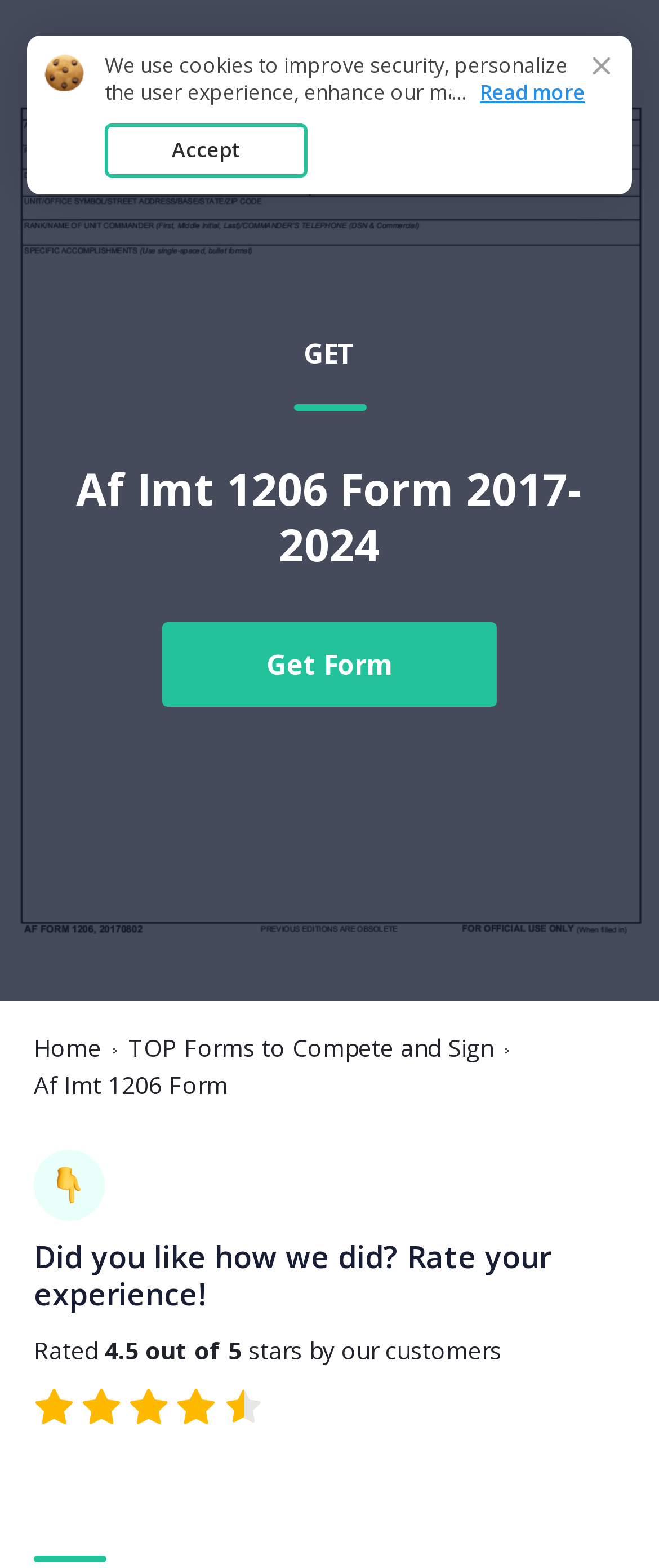Identify and extract the main heading from the webpage.

Af Imt 1206 Form 2017-2024